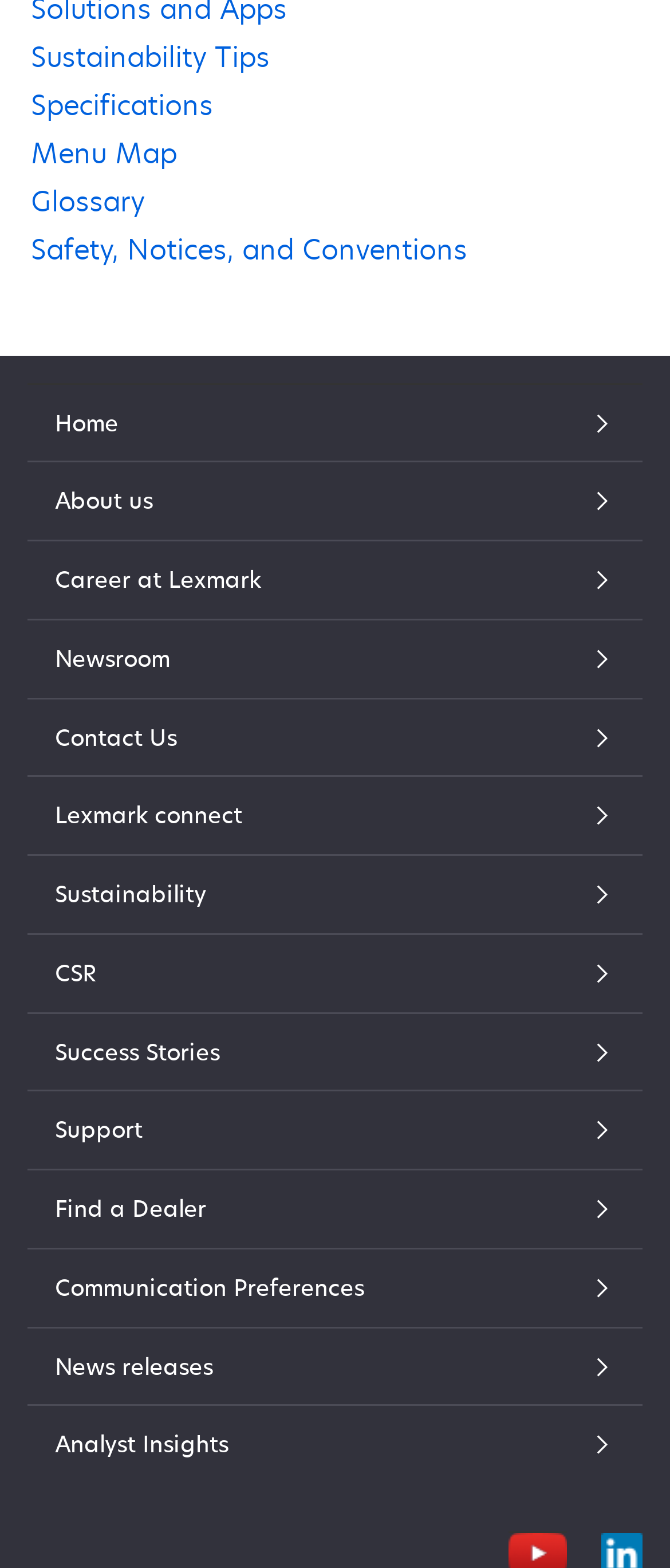How many links are in the top navigation menu?
Based on the image, provide a one-word or brief-phrase response.

11